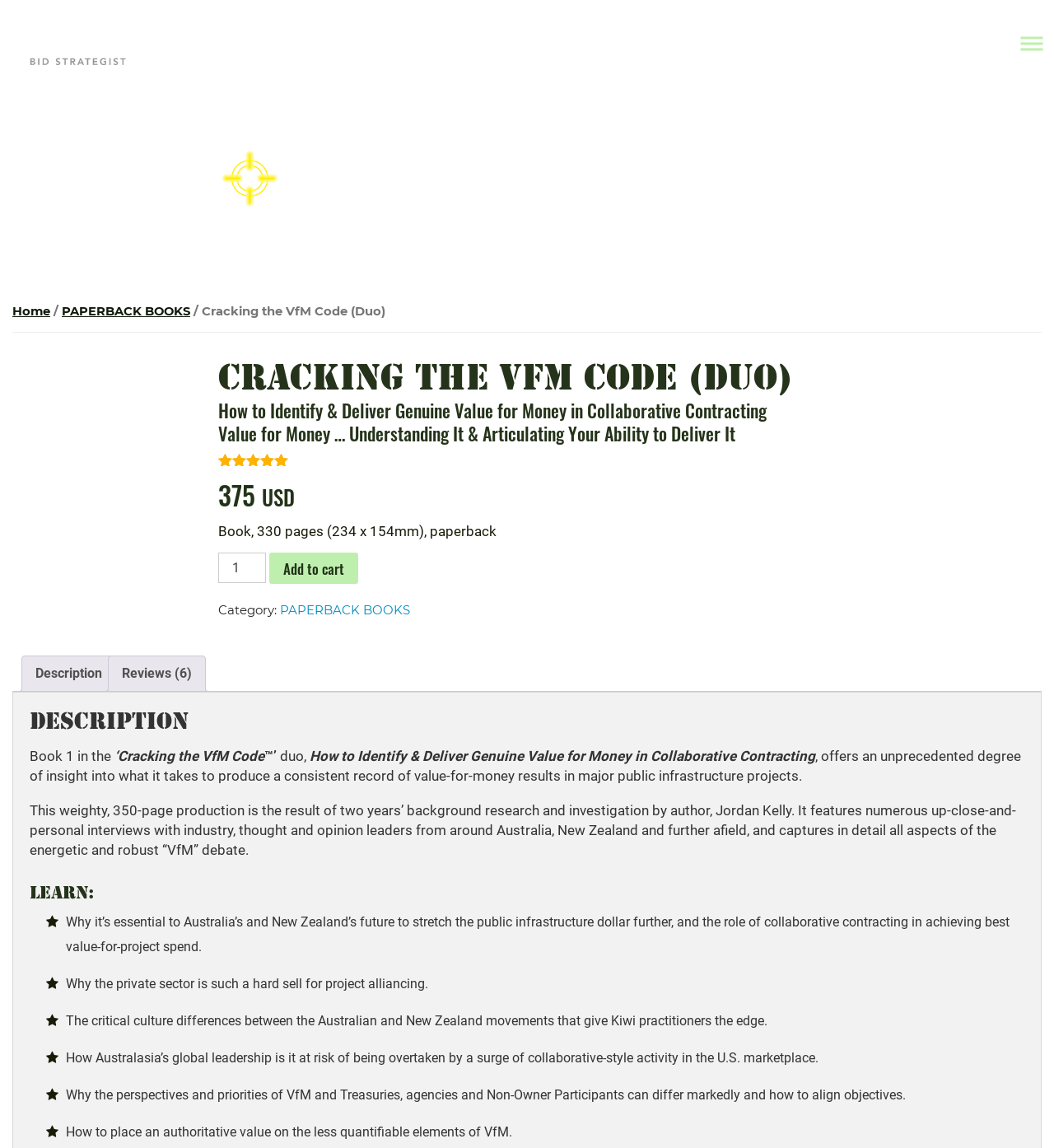From the element description About, predict the bounding box coordinates of the UI element. The coordinates must be specified in the format (top-left x, top-left y, bottom-right x, bottom-right y) and should be within the 0 to 1 range.

[0.0, 0.108, 1.0, 0.129]